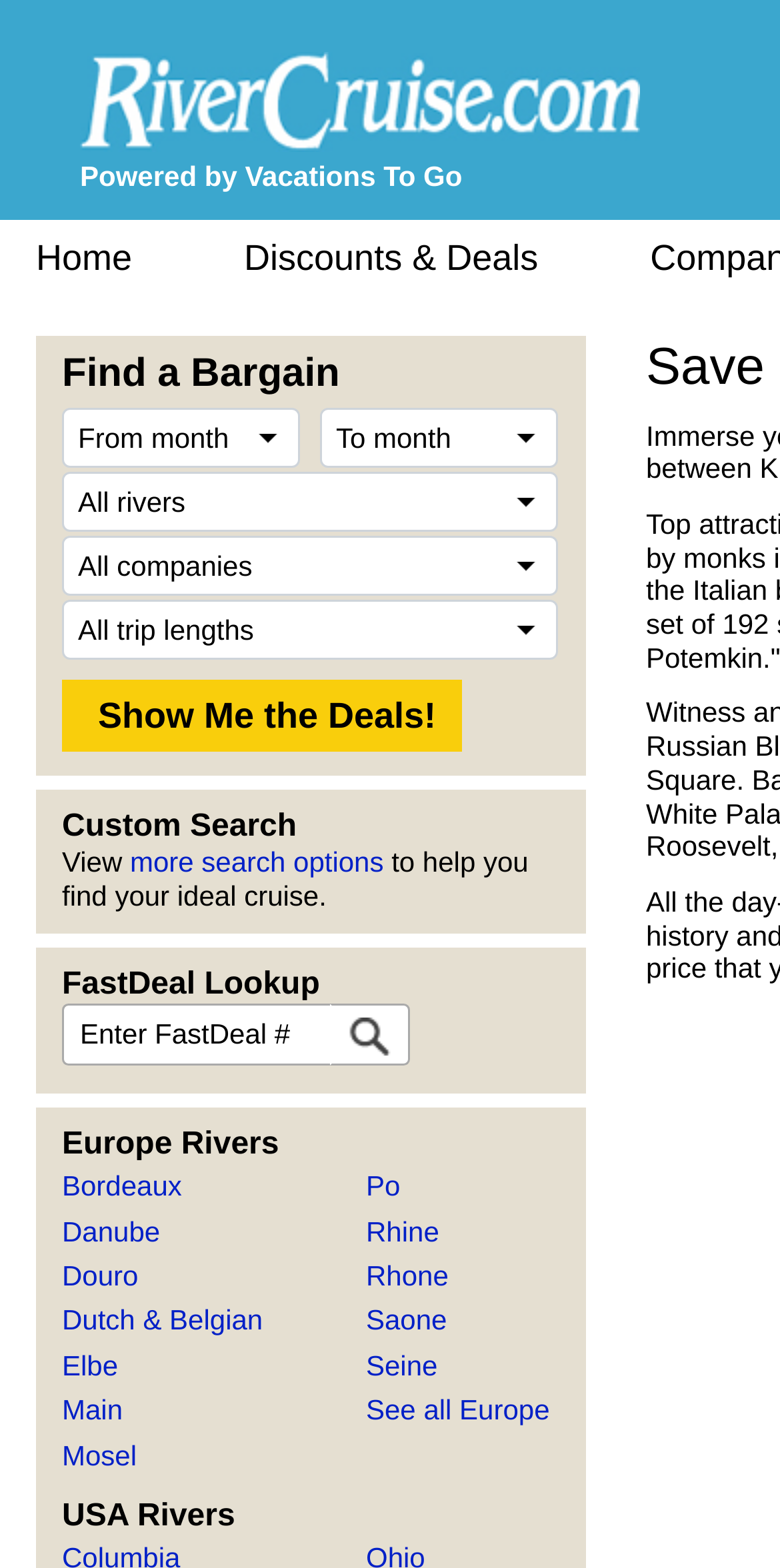Describe every aspect of the webpage comprehensively.

The webpage is focused on Dnieper River Cruises and appears to be a search and booking platform for river cruises. At the top left, there is a link to "RiverCruise.com" accompanied by an image of the same name. Below this, there is a static text "Powered by Vacations To Go".

The main navigation menu is located at the top, with links to "Home" and "Discounts & Deals". The "Discounts & Deals" section is the most prominent feature on the page, taking up a significant portion of the screen. It contains several comboboxes to filter search results by "From month", "To month", "River", "Company", and "Trip Length". There is also a button labeled "Show Me the Deals!".

Below the filter options, there is a section labeled "Custom Search" with a static text and a link to "more search options". This is followed by a brief description of how the custom search can help users find their ideal cruise.

Further down, there is a "FastDeal Lookup" section with a textbox to enter a FastDeal number and a button to perform the lookup. The button is accompanied by a small search icon.

The page also features a list of European rivers, including Bordeaux, Danube, Douro, and others, with links to each river's cruise options. The list is divided into two columns, with the first column containing the first 7 rivers and the second column containing the remaining rivers.

At the bottom of the page, there is a section labeled "USA Rivers", but it does not contain any links or options.

Overall, the webpage is designed to help users search and book river cruises, with a focus on European rivers.